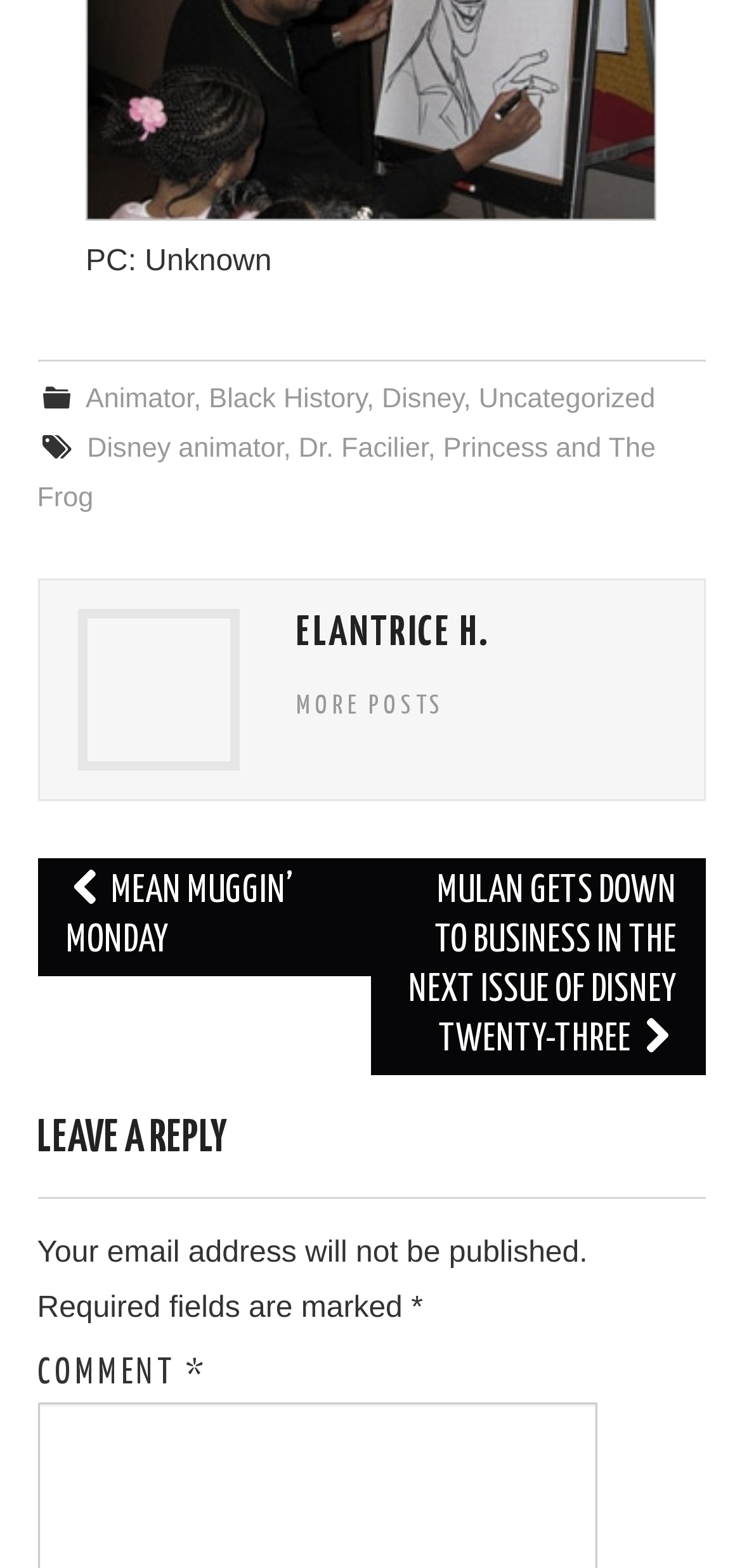Identify the bounding box coordinates of the clickable region required to complete the instruction: "Leave a reply". The coordinates should be given as four float numbers within the range of 0 and 1, i.e., [left, top, right, bottom].

[0.05, 0.71, 0.95, 0.764]